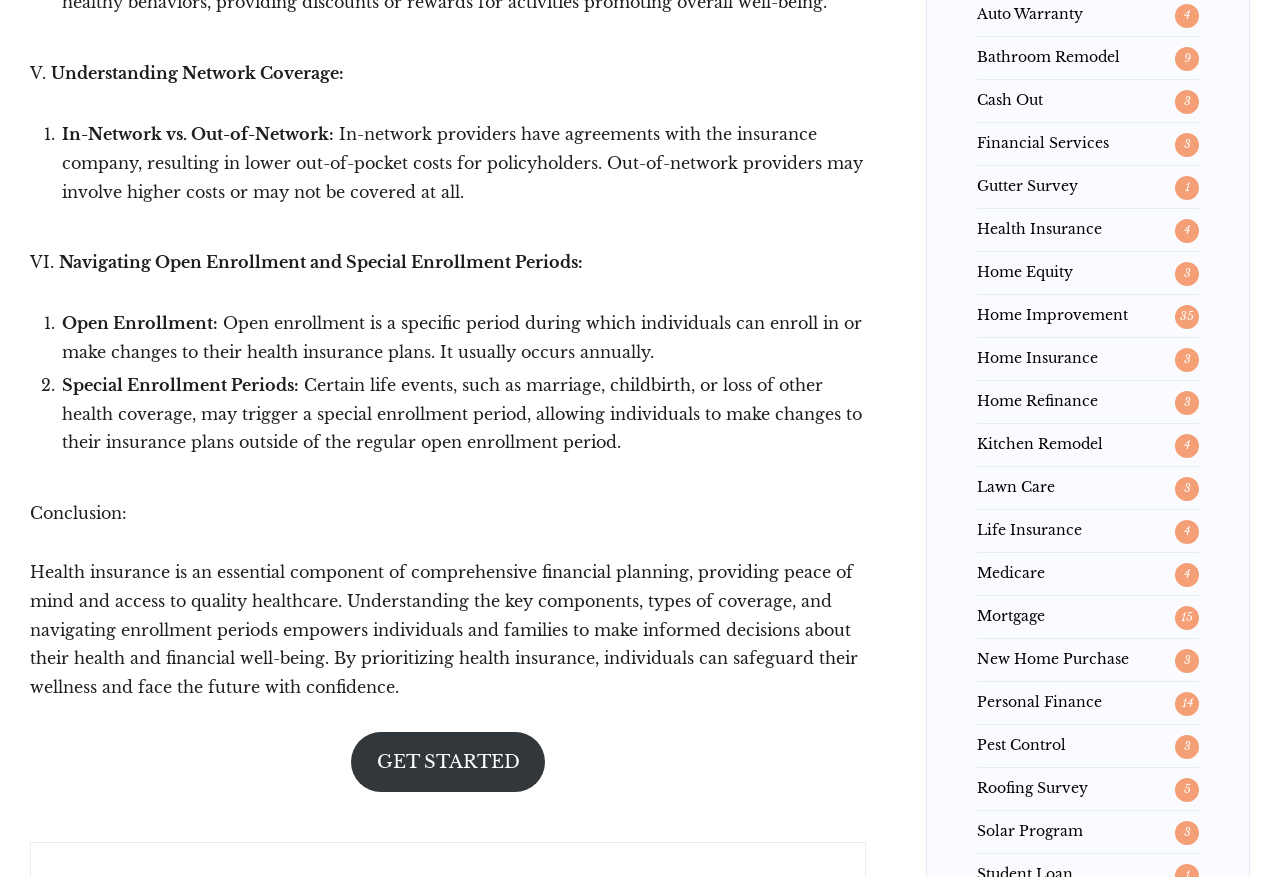What triggers a special enrollment period?
Analyze the image and deliver a detailed answer to the question.

The webpage states that certain life events, such as marriage, childbirth, or loss of other health coverage, may trigger a special enrollment period, allowing individuals to make changes to their insurance plans outside of the regular open enrollment period.